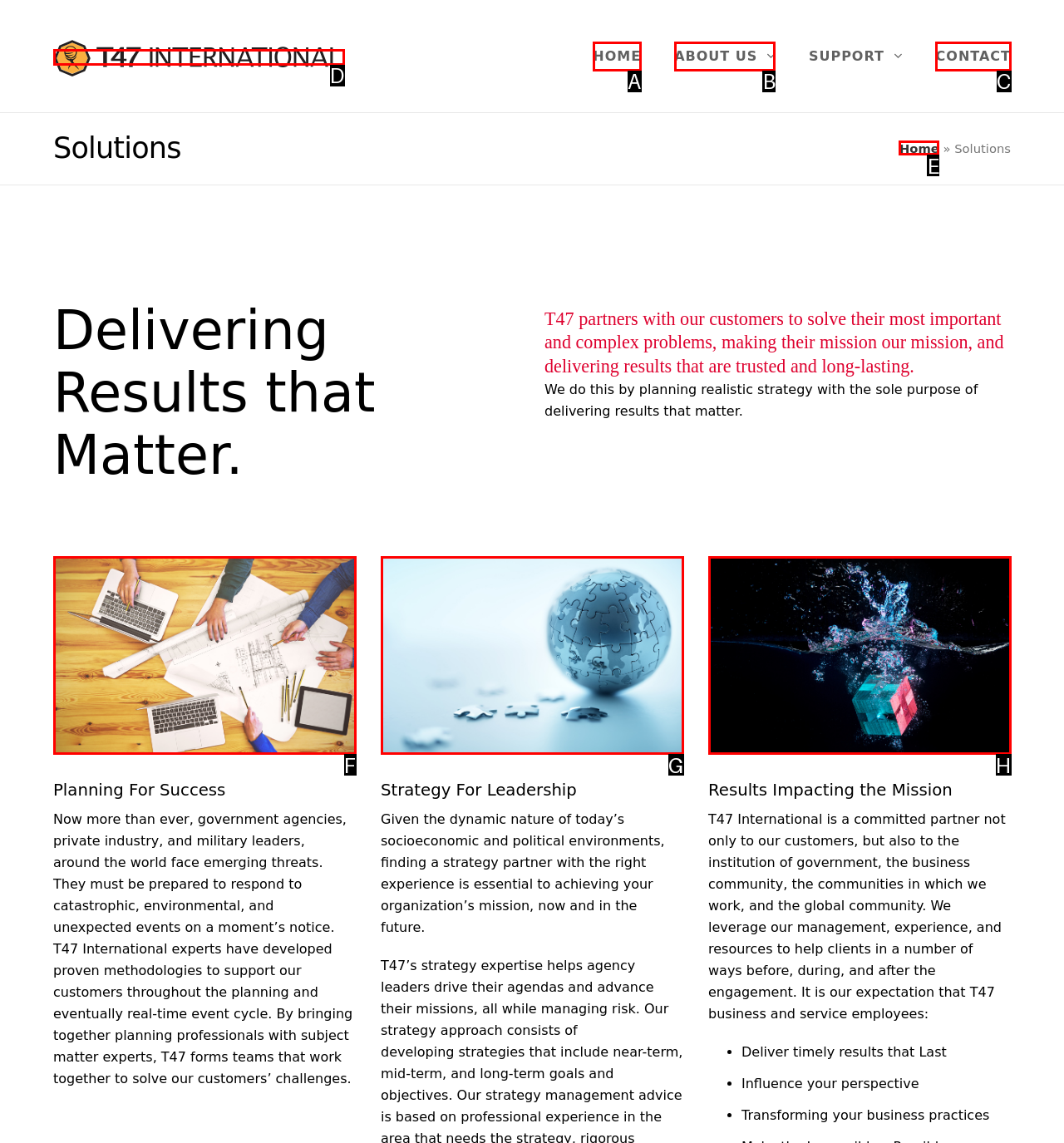Match the following description to a UI element: alt="T47 International"
Provide the letter of the matching option directly.

D